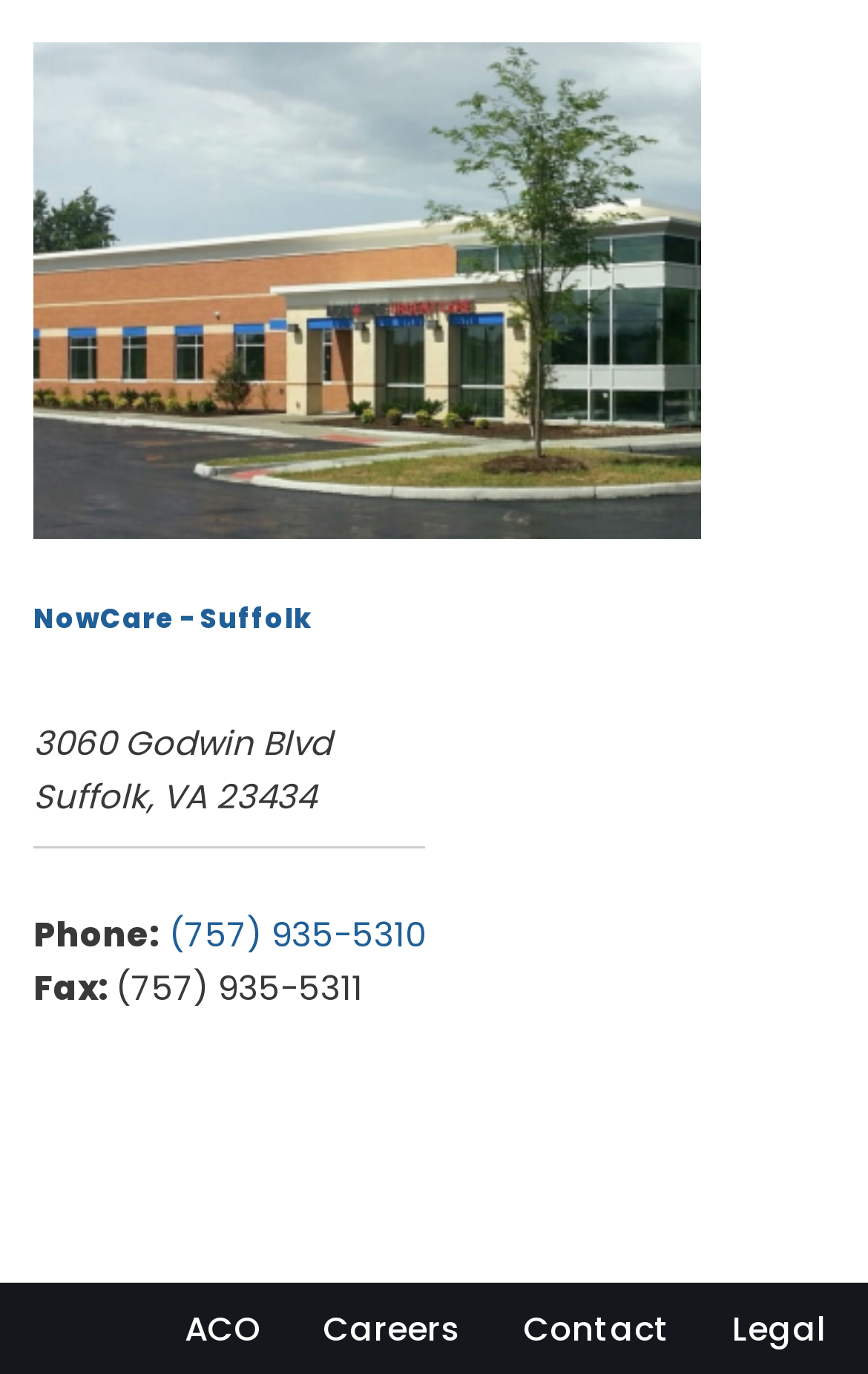Bounding box coordinates should be provided in the format (top-left x, top-left y, bottom-right x, bottom-right y) with all values between 0 and 1. Identify the bounding box for this UI element: Contact

[0.603, 0.946, 0.772, 0.986]